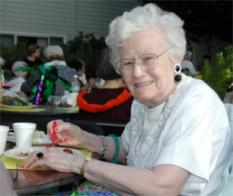What is the likely occasion?
Give a one-word or short phrase answer based on the image.

Celebratory event